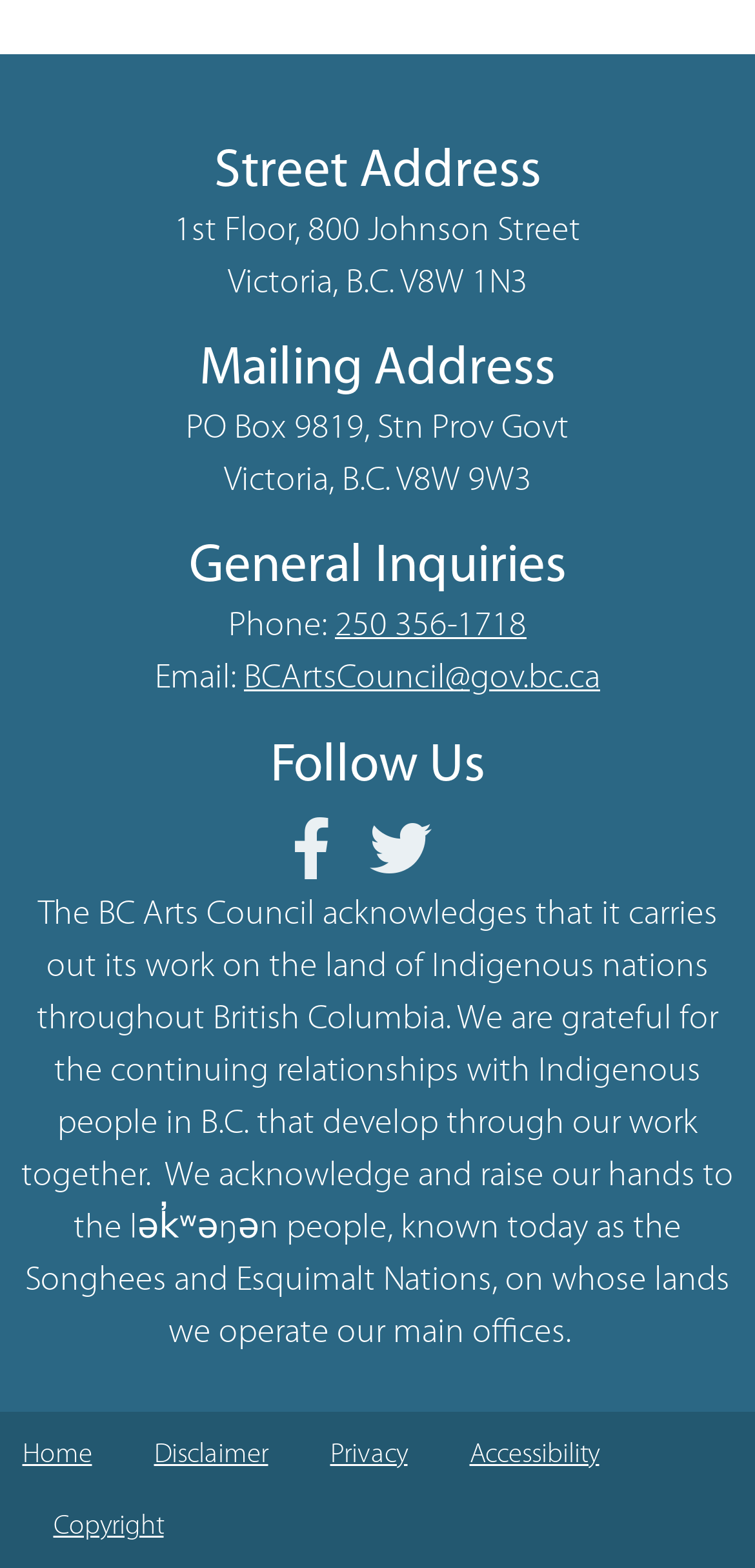Find the bounding box coordinates for the element described here: "Privacy".

[0.396, 0.905, 0.581, 0.951]